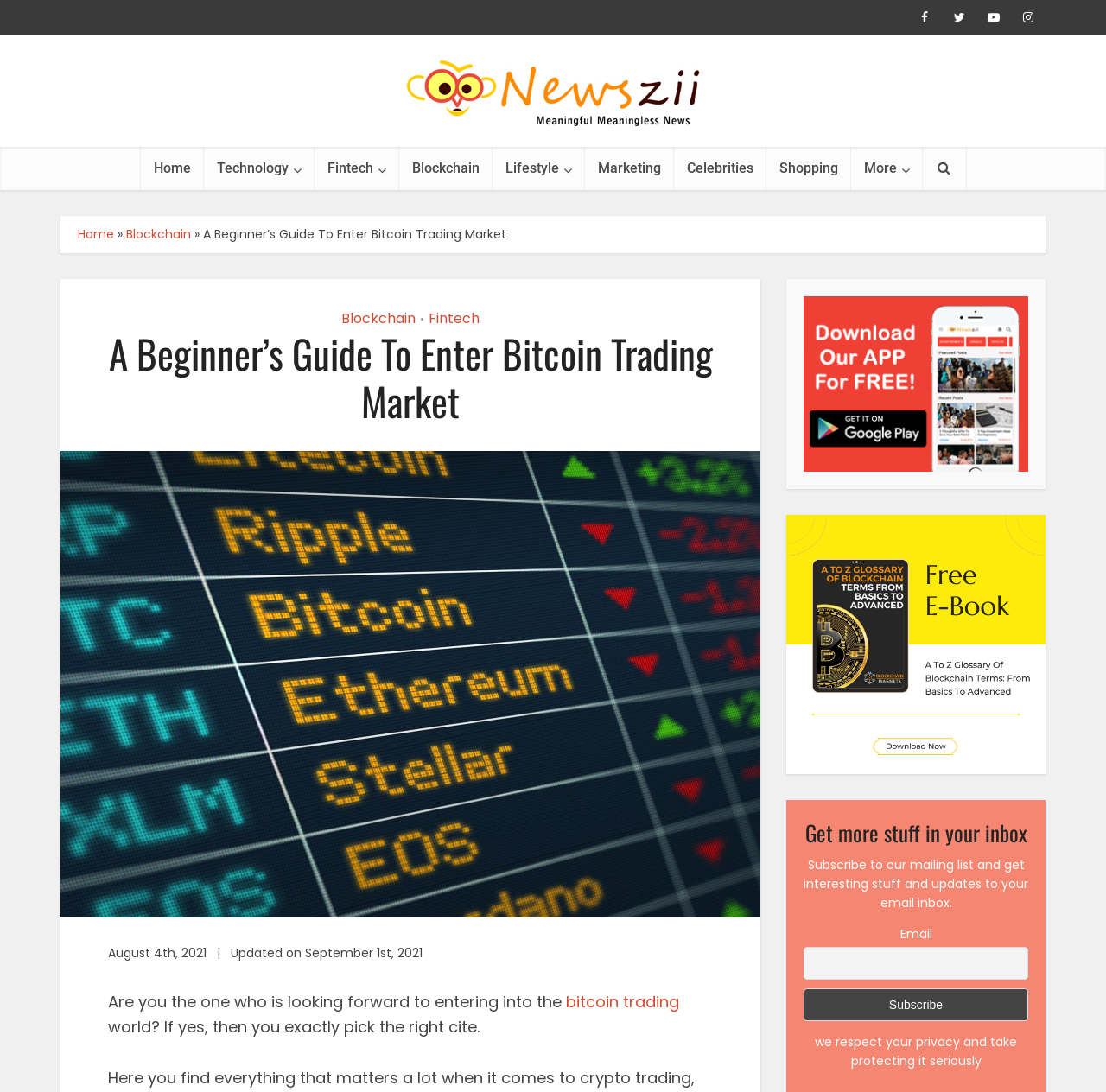Answer this question in one word or a short phrase: How many years of experience does the author have in teaching mathematics?

30 years